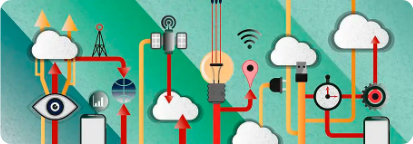Describe the scene depicted in the image with great detail.

The image features a vibrant and dynamic illustration that encapsulates the intricacies of technology and digital communication. It showcases various elements including clouds symbolizing data storage, communication towers representing connectivity, and visual representations of analytics and tracking, such as graphs and an eye. Bright arrows in red and yellow weave throughout the composition, demonstrating the flow of information and the interactions between different technologies. A lightbulb signifies innovative ideas, while a smartphone at the bottom suggests the personal devices we use to access this interconnected world. This graphic serves as a visual metaphor for the ongoing discussions surrounding digital ecosystems and technology's impact on our daily lives, particularly against the backdrop of legal disputes involving major companies like Epic Games and Google.